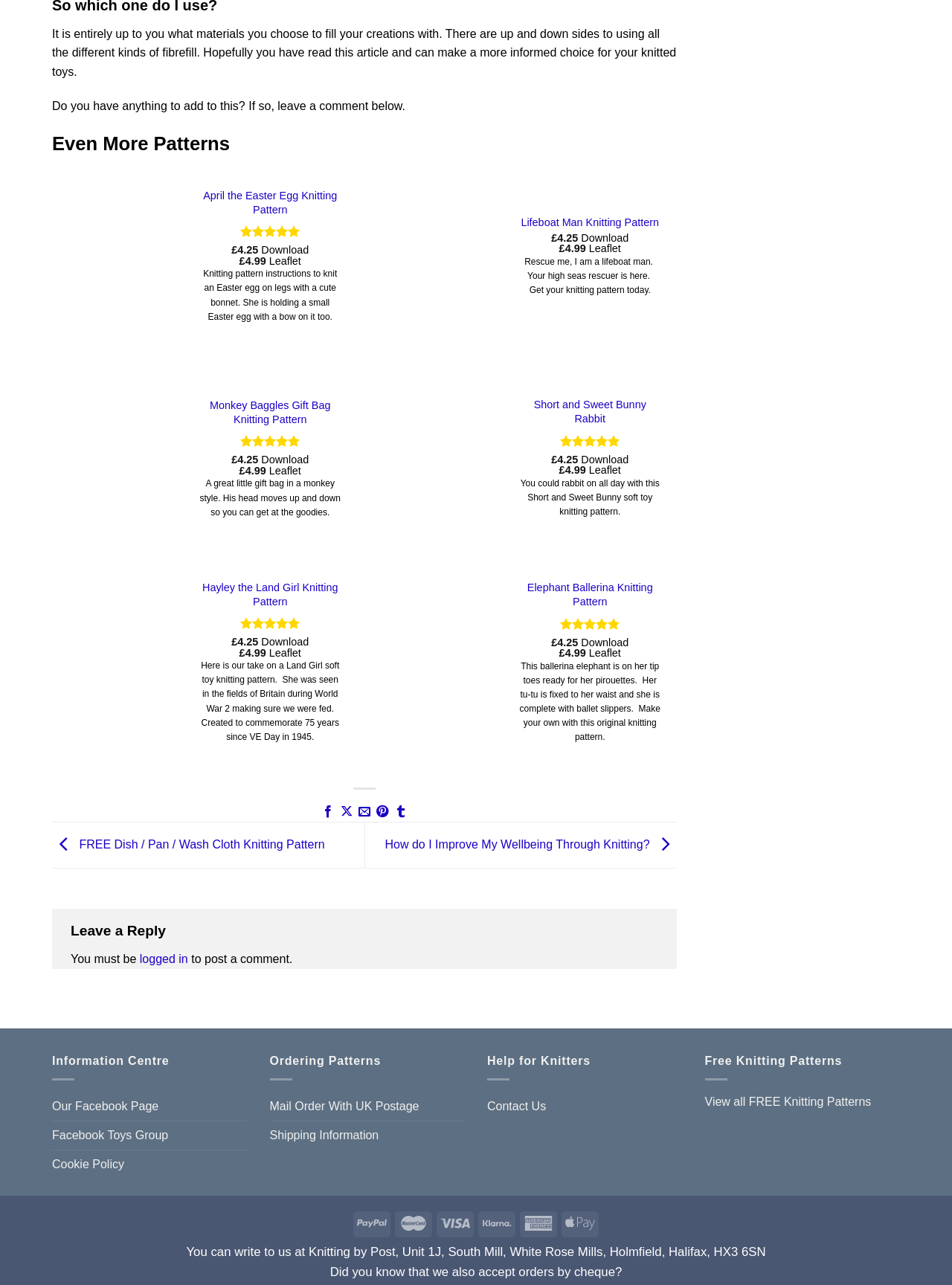What is the purpose of the 'Share on Facebook' button? Observe the screenshot and provide a one-word or short phrase answer.

To share on Facebook